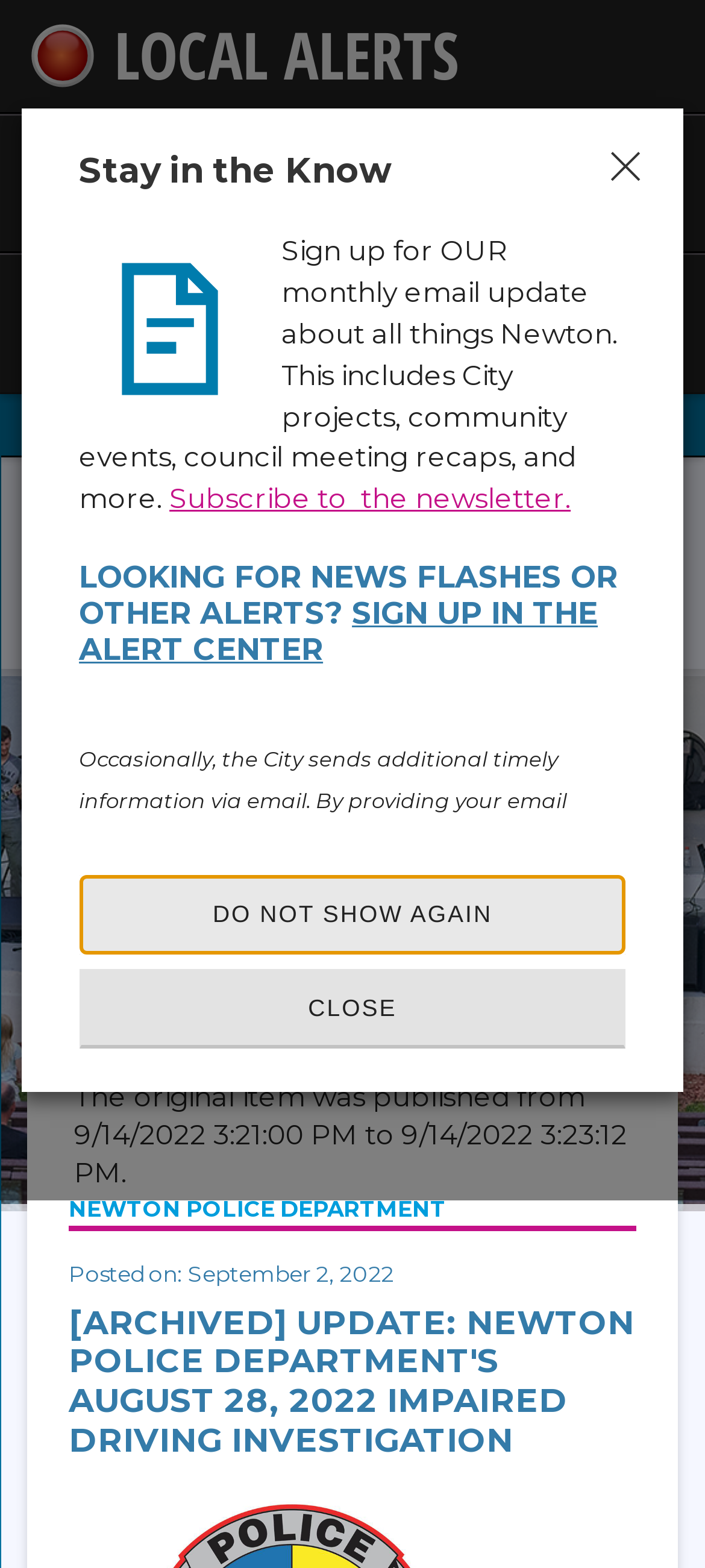Locate the bounding box coordinates of the area where you should click to accomplish the instruction: "Sign up for the newsletter".

[0.24, 0.307, 0.809, 0.329]